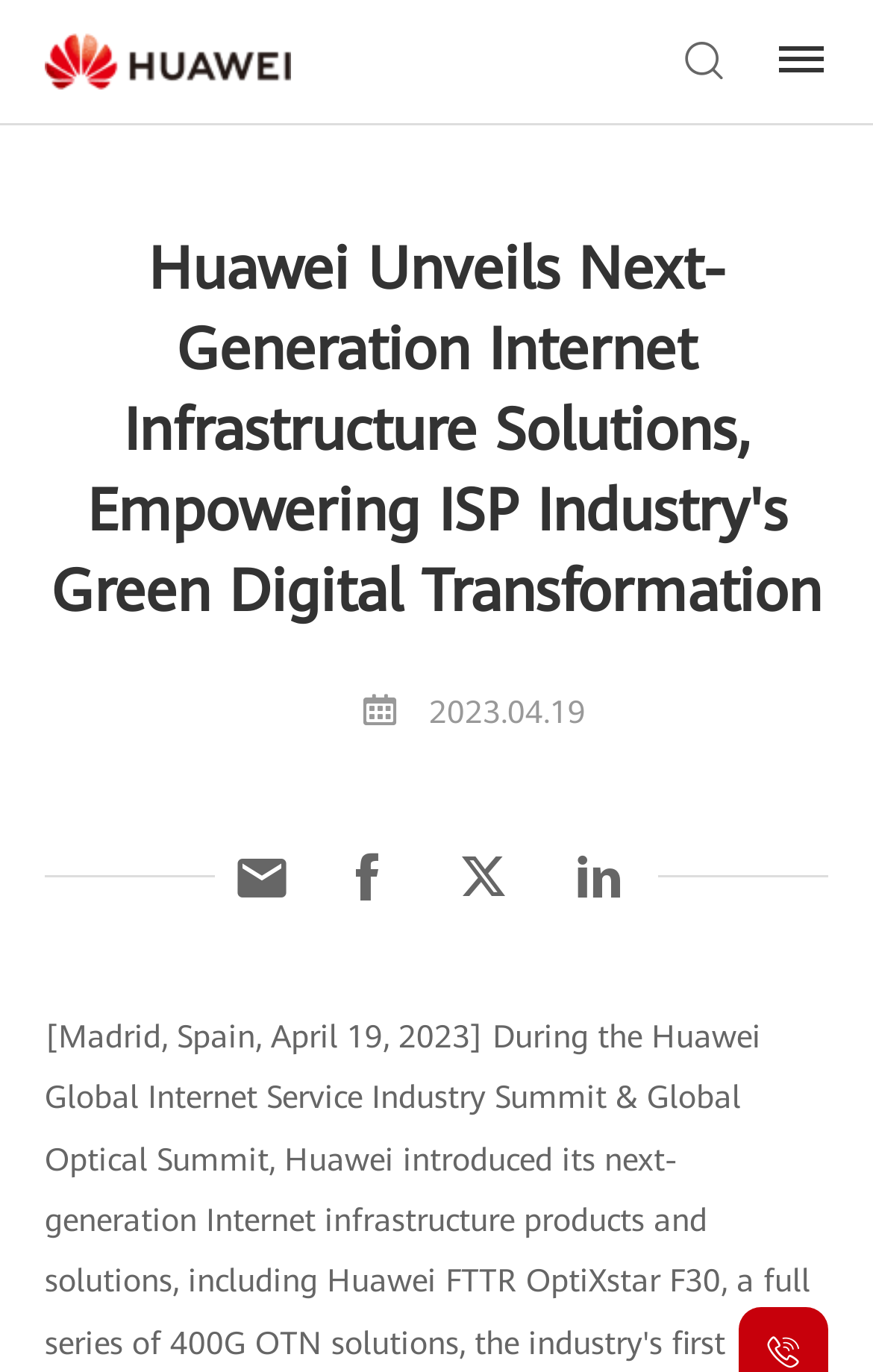Give a detailed overview of the webpage's appearance and contents.

The webpage appears to be a news article or press release from Huawei, a technology company. At the top left corner, there is a Huawei logo, which is an image linked to the company's website. Next to the logo, there is a heading that reads "Huawei Unveils Next-Generation Internet Infrastructure Solutions, Empowering ISP Industry's Green Digital Transformation". This heading spans almost the entire width of the page.

Below the heading, there is a date "2023.04.19" indicating when the article was published. The date is positioned roughly in the middle of the page.

On the top right corner, there are several icons, including a search icon, a bell icon, and a few others. These icons are linked and can be clicked.

The rest of the page appears to be a body of text, but the exact content is not specified. There are no other images or UI elements mentioned in the accessibility tree. Overall, the webpage has a simple layout with a prominent heading and a few icons on the top right corner.